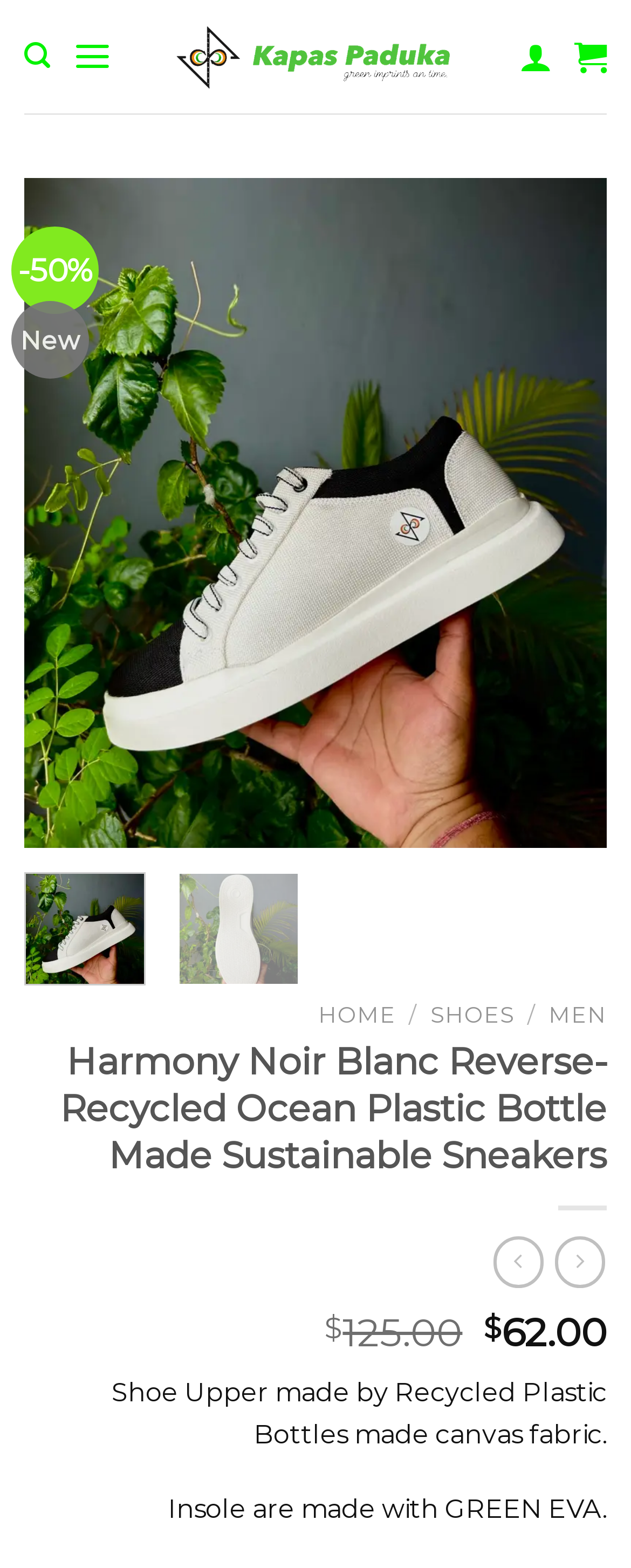Determine the bounding box coordinates of the clickable region to carry out the instruction: "Go to the home page".

[0.504, 0.639, 0.627, 0.655]